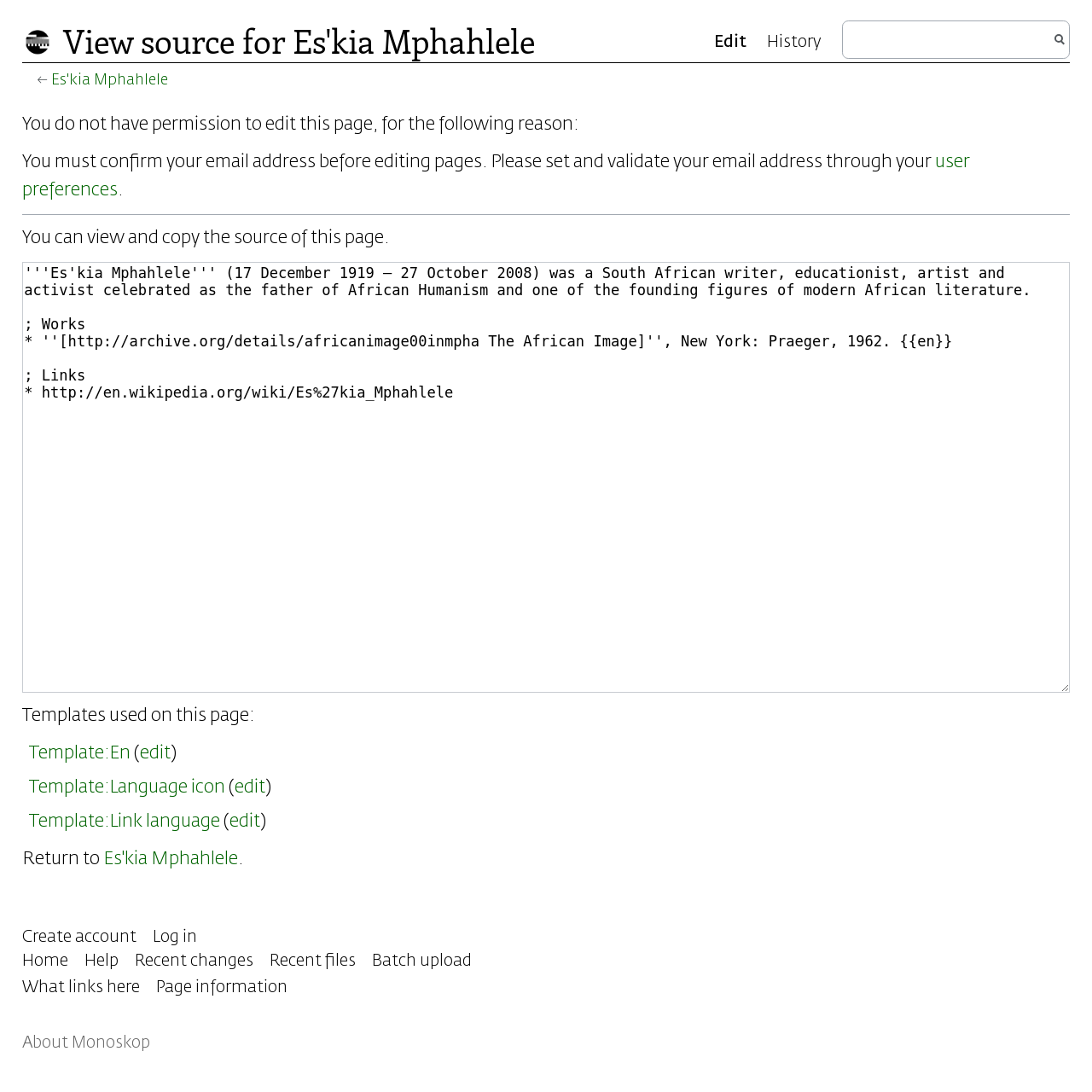Find and specify the bounding box coordinates that correspond to the clickable region for the instruction: "Edit the page".

[0.644, 0.009, 0.693, 0.057]